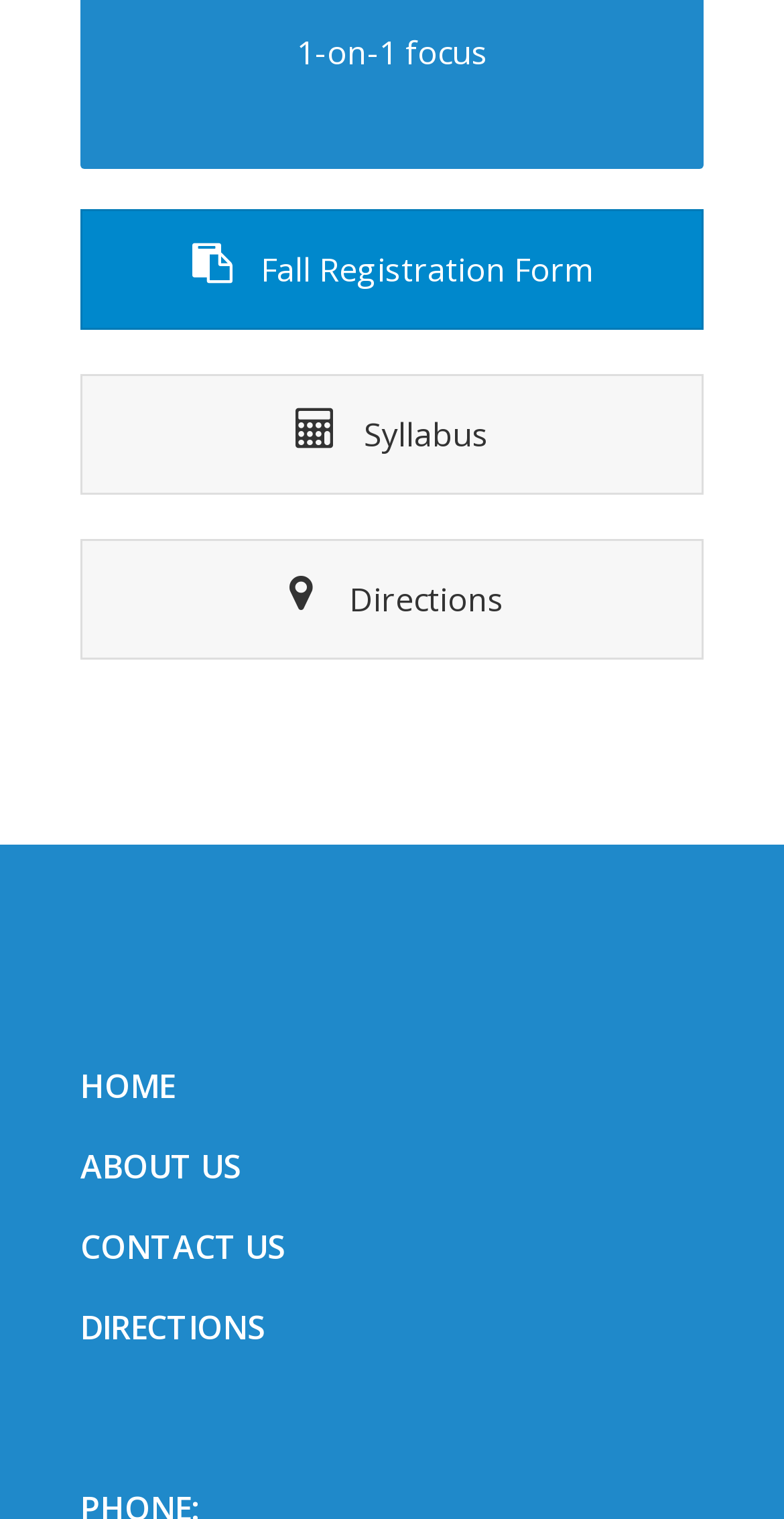Please provide the bounding box coordinates in the format (top-left x, top-left y, bottom-right x, bottom-right y). Remember, all values are floating point numbers between 0 and 1. What is the bounding box coordinate of the region described as: Fall Registration Form

[0.103, 0.138, 0.897, 0.218]